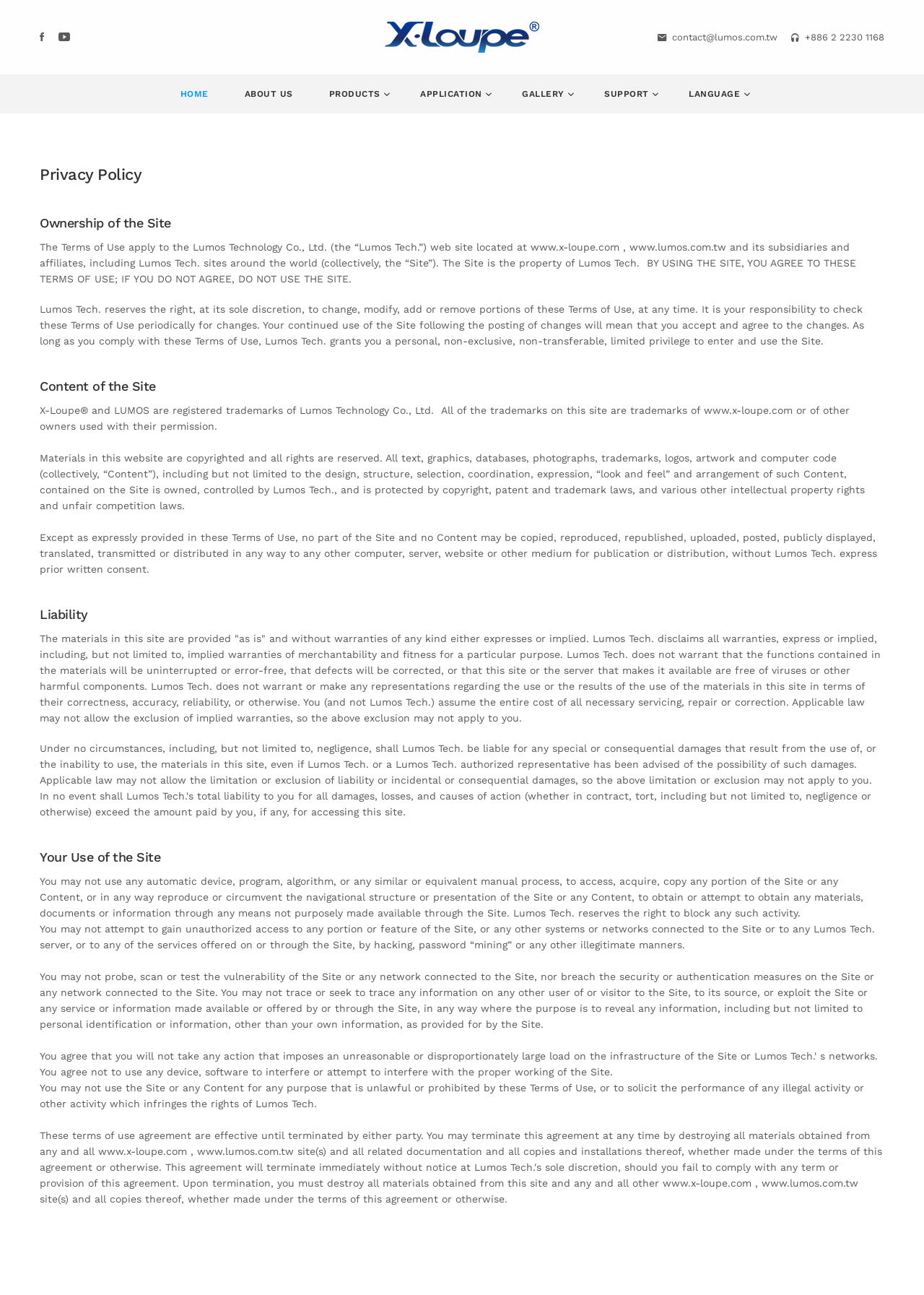Please identify the bounding box coordinates of the region to click in order to complete the task: "Click the HOME link". The coordinates must be four float numbers between 0 and 1, specified as [left, top, right, bottom].

[0.183, 0.057, 0.237, 0.088]